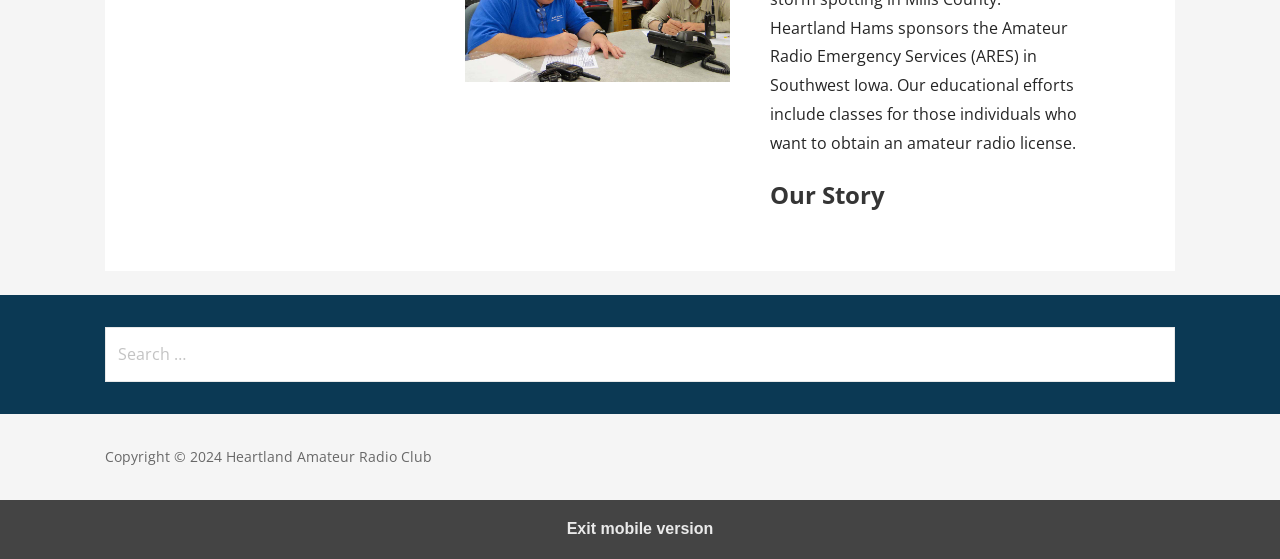What is the version of the website that users can exit?
Using the image as a reference, deliver a detailed and thorough answer to the question.

I found the answer by looking at the link at the bottom of the page, which says 'Exit mobile version', implying that users are currently viewing the mobile version of the website.